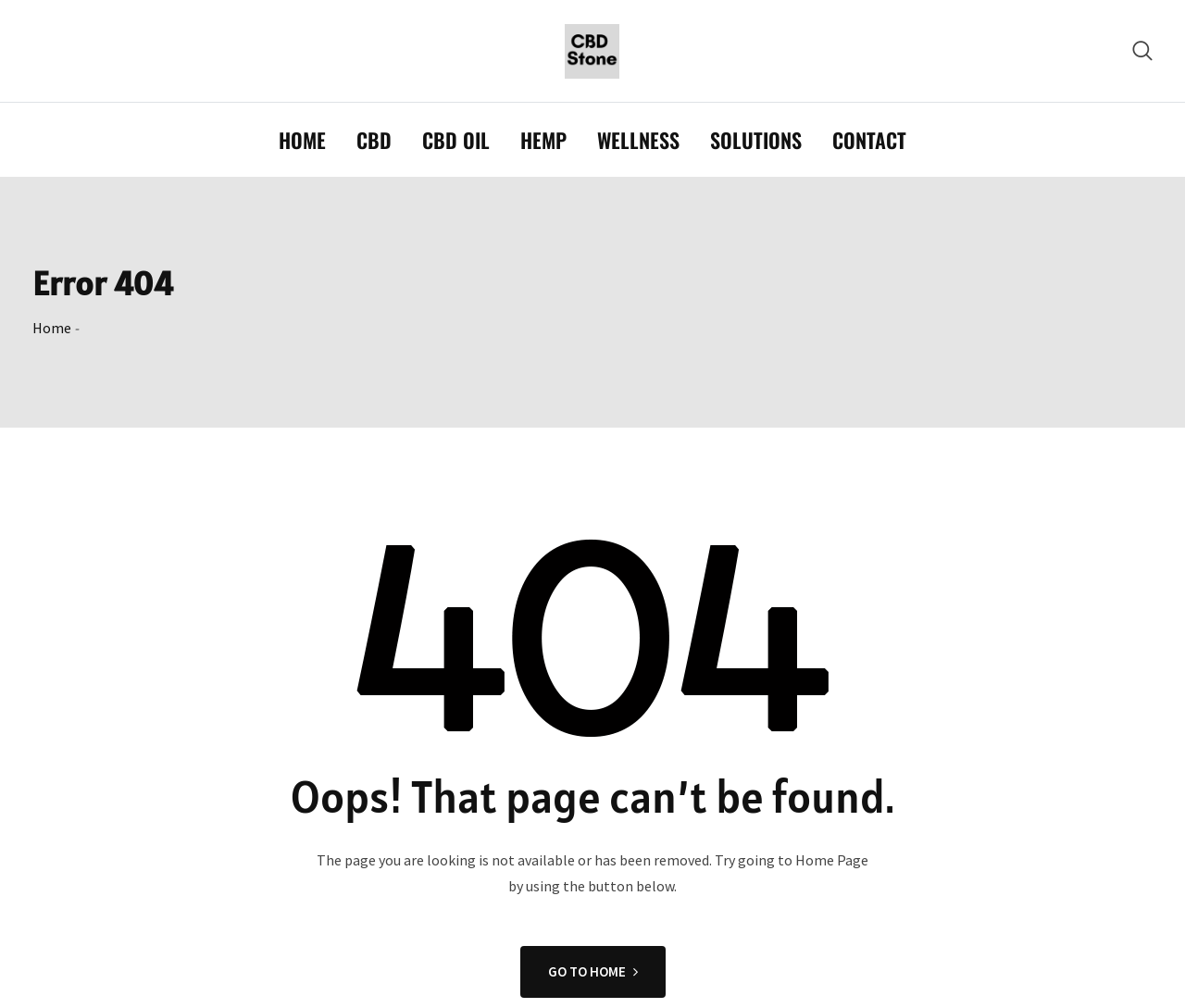Please reply with a single word or brief phrase to the question: 
How many main navigation links are on this page?

7